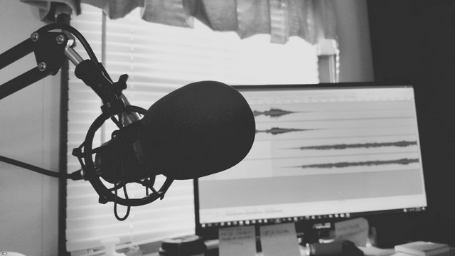Detail the scene shown in the image extensively.

The image showcases a close-up of a professional microphone positioned on a boom arm, indicating a setup for recording audio, likely for a podcast or commentary. In the background, a computer monitor displays audio waveforms, suggesting that the user is in the process of editing or recording sound. The setting appears well-lit by natural light streaming through a window, adding a warm ambiance to the workspace. This scene encapsulates the essence of creating movie commentary for podcasts, emphasizing the essential equipment and environment needed for high-quality audio production.